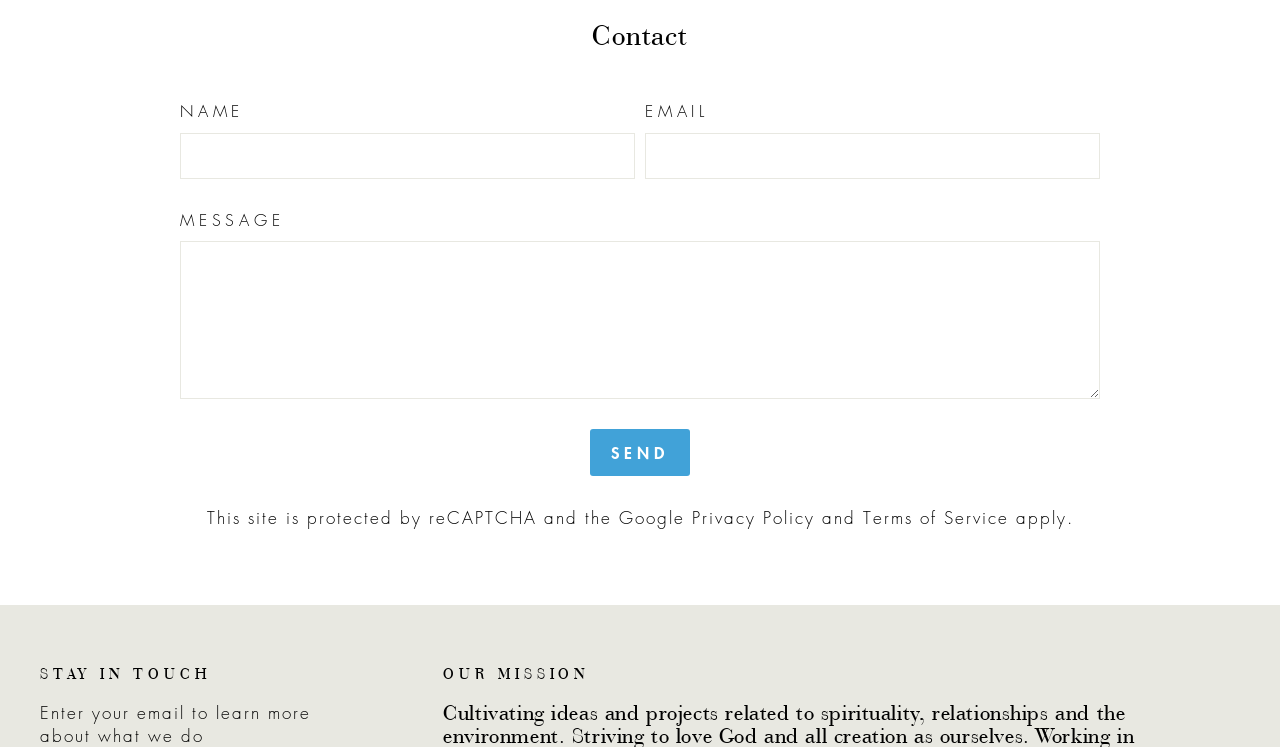What is the protection mechanism used on this site?
Please ensure your answer to the question is detailed and covers all necessary aspects.

The webpage mentions 'This site is protected by reCAPTCHA and the Google' in a StaticText element, indicating that the site uses reCAPTCHA as a protection mechanism.